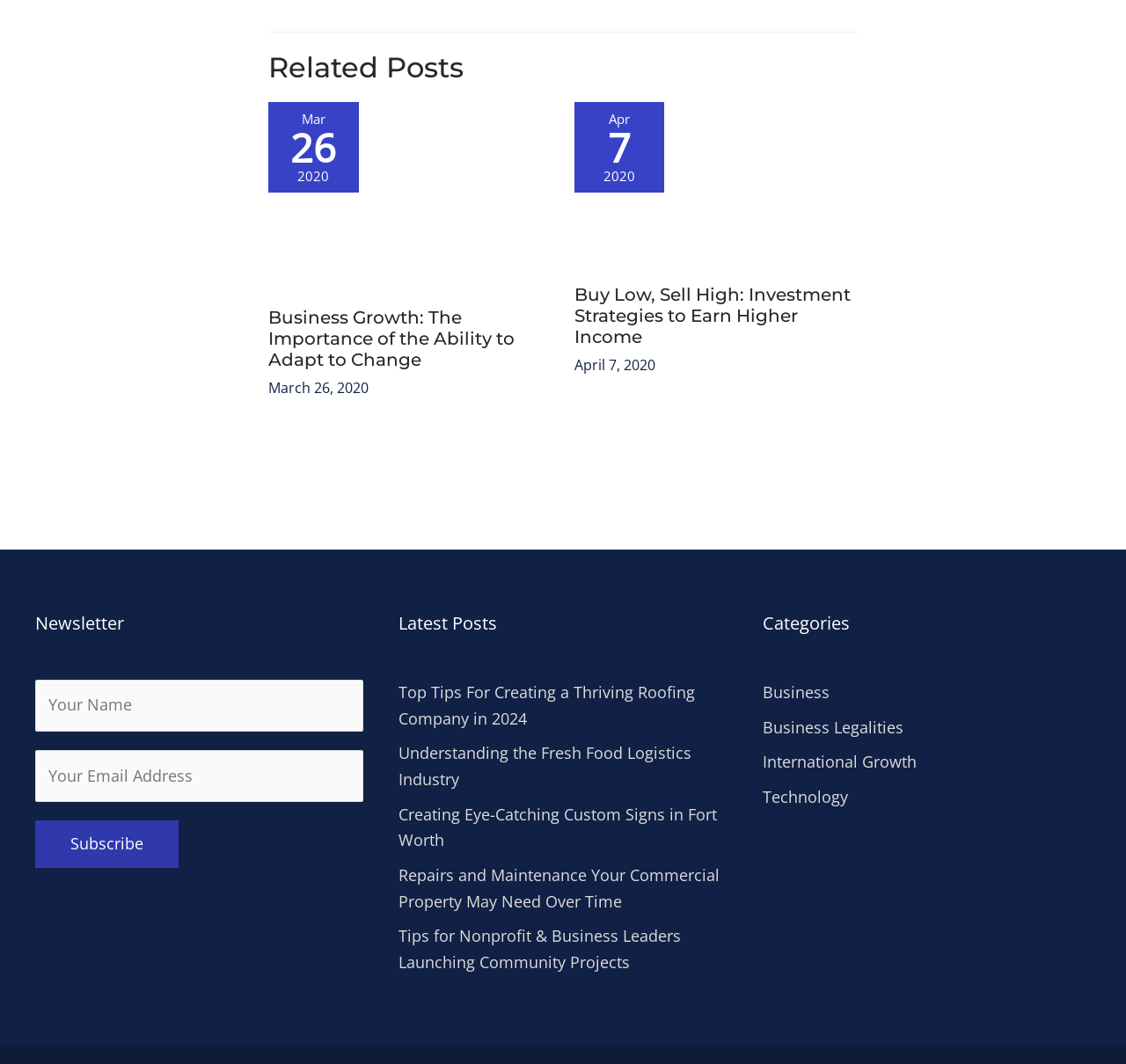Show the bounding box coordinates of the region that should be clicked to follow the instruction: "Navigate to Business category."

[0.677, 0.64, 0.736, 0.66]